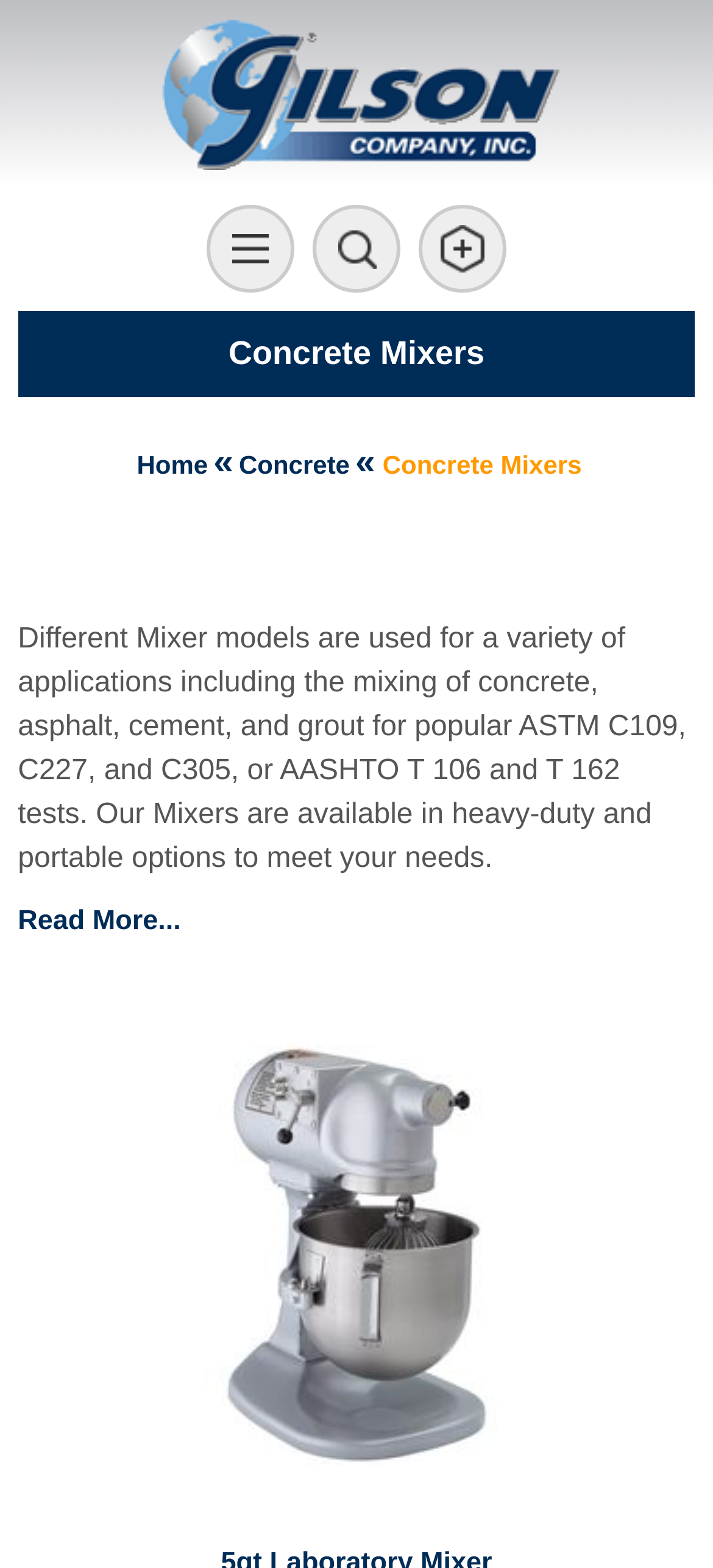Bounding box coordinates are given in the format (top-left x, top-left y, bottom-right x, bottom-right y). All values should be floating point numbers between 0 and 1. Provide the bounding box coordinate for the UI element described as: Home

[0.184, 0.287, 0.327, 0.306]